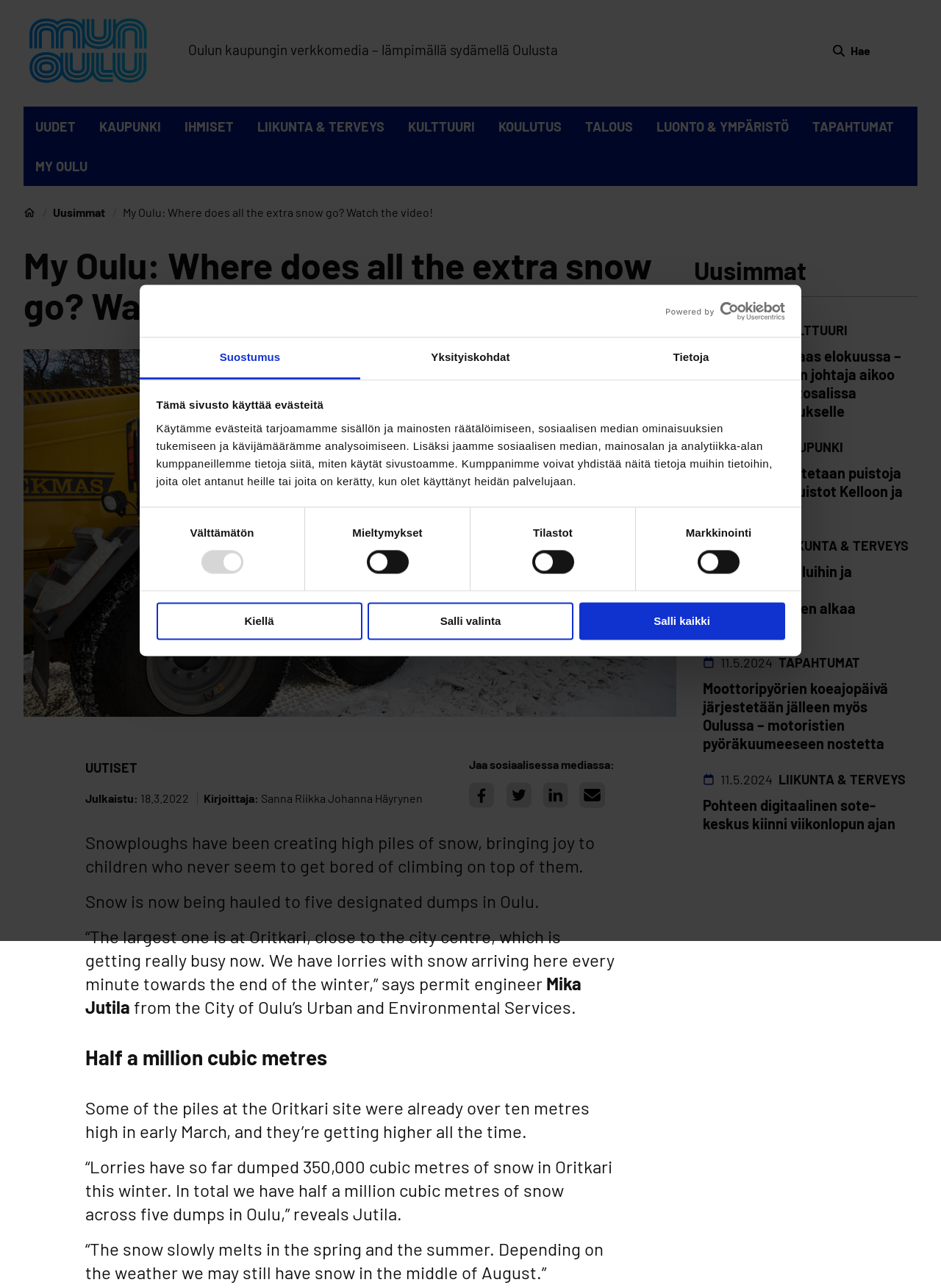Using the provided description Uusimmat, find the bounding box coordinates for the UI element. Provide the coordinates in (top-left x, top-left y, bottom-right x, bottom-right y) format, ensuring all values are between 0 and 1.

[0.056, 0.158, 0.112, 0.172]